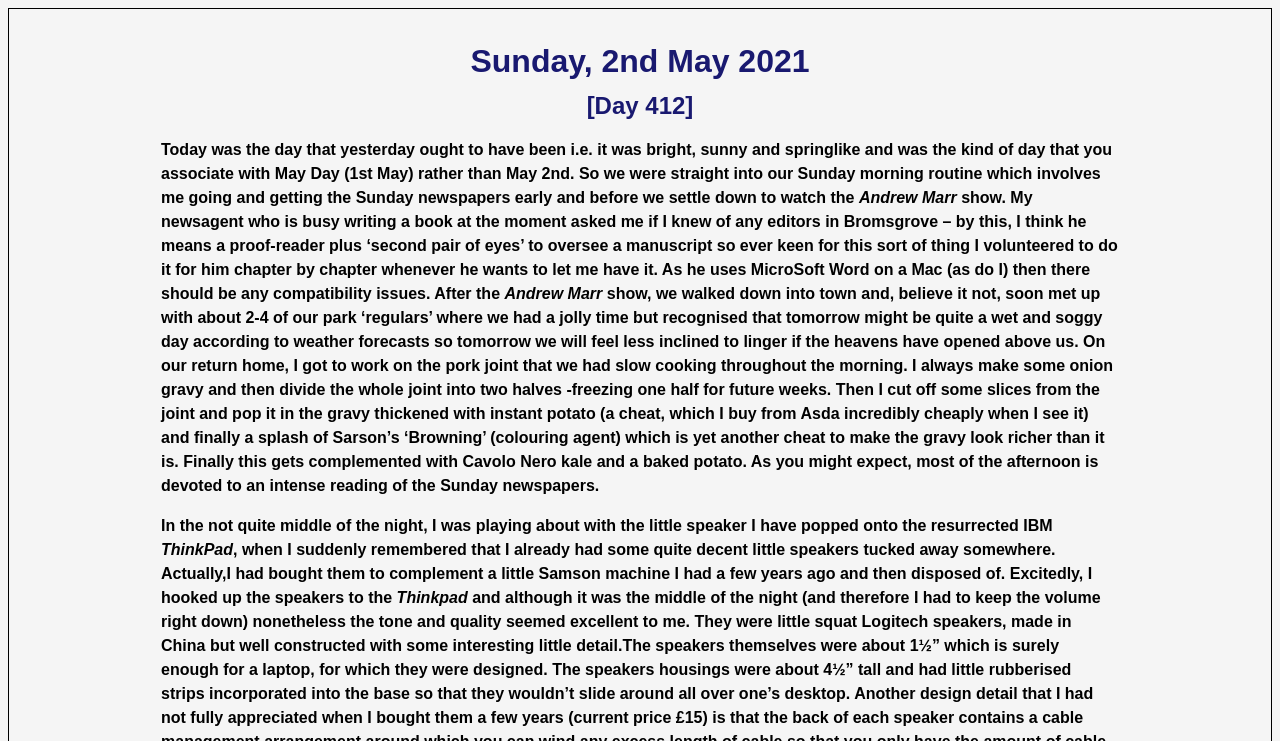What is the author reading in the afternoon?
Using the image as a reference, give an elaborate response to the question.

The StaticText element with bounding box coordinates [0.126, 0.385, 0.87, 0.667] contains the text 'most of the afternoon is devoted to an intense reading of the Sunday newspapers', which implies that the author is reading Sunday newspapers in the afternoon.